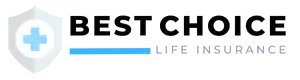Offer a detailed narrative of what is shown in the image.

The image prominently features the logo of "Best Choice Life Insurance," encapsulated within a shield symbol. The logo emphasizes security and reliability, which are crucial aspects of life insurance. The text is presented in a bold and modern font, with "BEST CHOICE" highlighted in black, suggesting authority and assurance. Below, "LIFE INSURANCE" is displayed in smaller font, further reinforcing the brand's commitment to providing essential life insurance services. This logo is integral to the website, which aims to help users easily compare life insurance options and secure the best quotes in a streamlined manner.